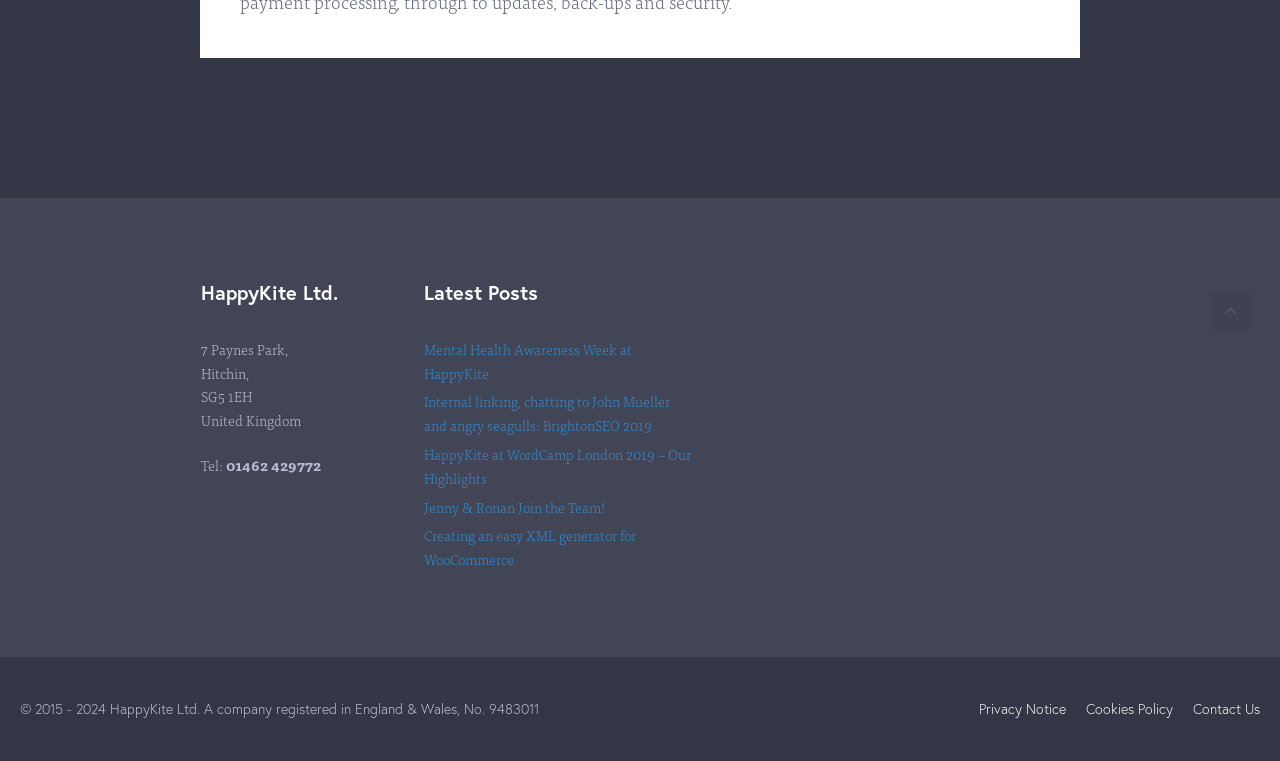Please specify the bounding box coordinates for the clickable region that will help you carry out the instruction: "Read the latest post".

[0.332, 0.444, 0.494, 0.504]